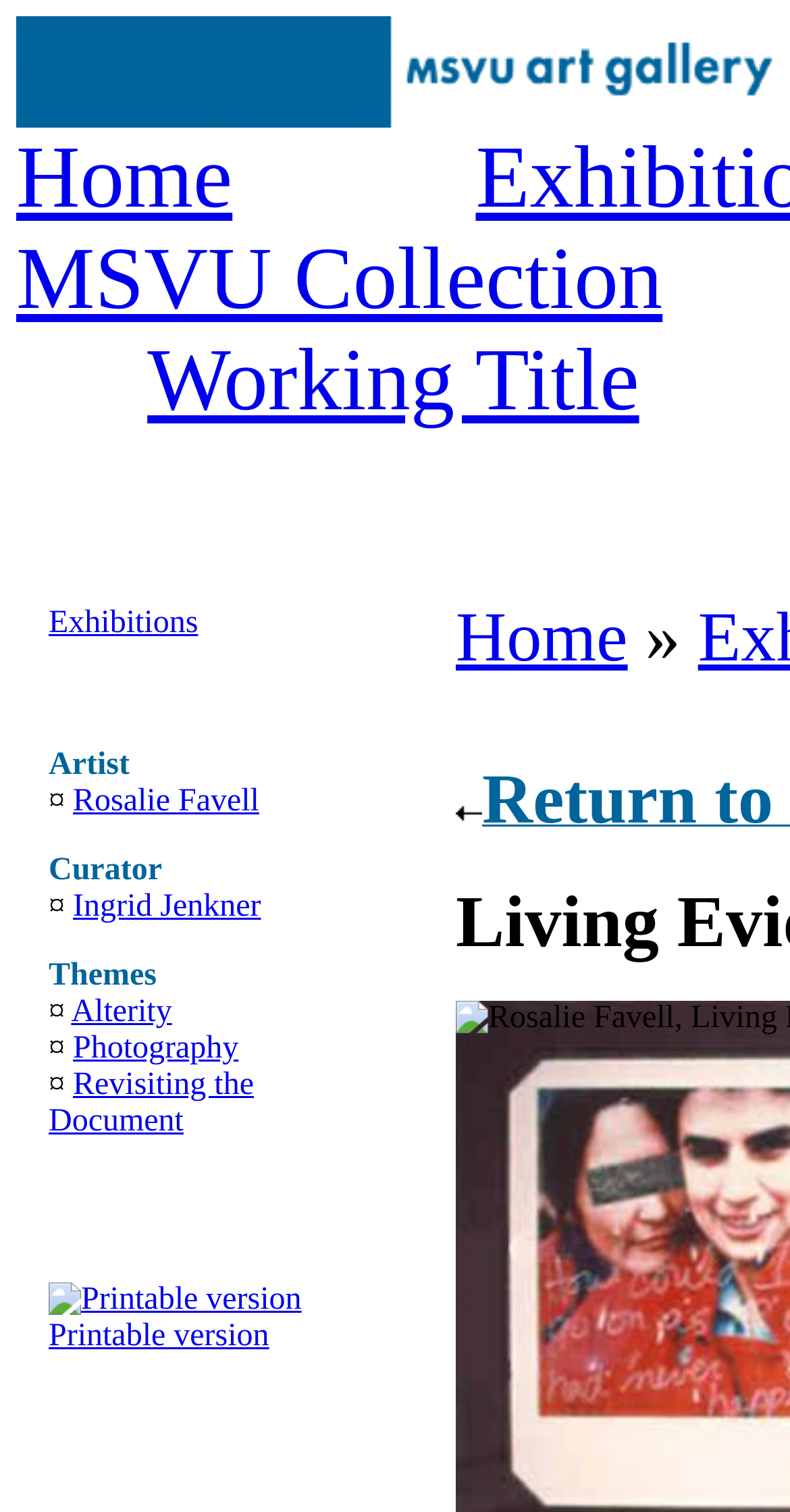Identify the bounding box coordinates of the clickable region to carry out the given instruction: "explore exhibitions".

[0.062, 0.401, 0.251, 0.423]